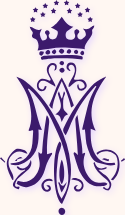What does the letter 'M' represent? From the image, respond with a single word or brief phrase.

The Virgin Mary